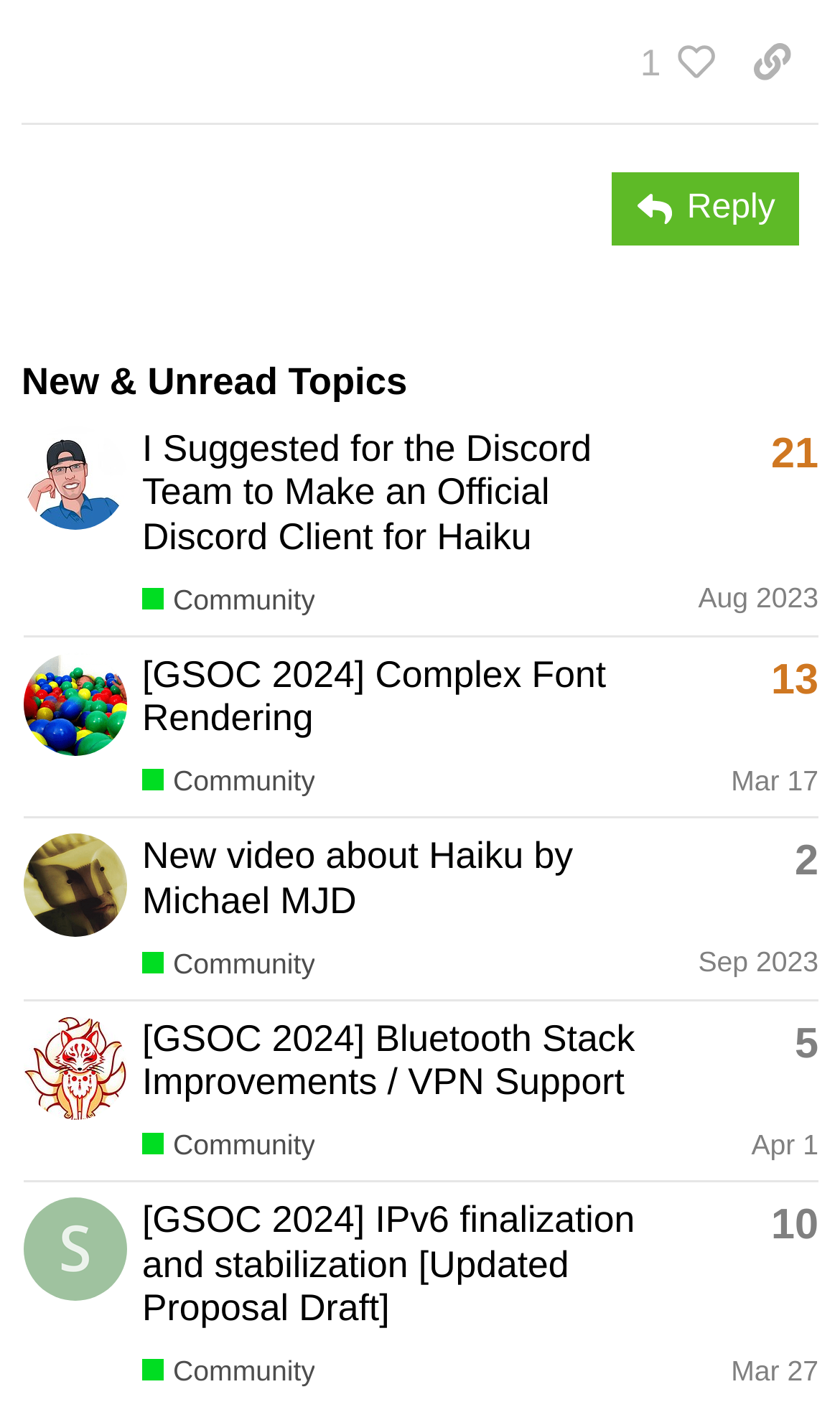Please specify the bounding box coordinates of the element that should be clicked to execute the given instruction: 'View the topic '[GSOC 2024] Complex Font Rendering''. Ensure the coordinates are four float numbers between 0 and 1, expressed as [left, top, right, bottom].

[0.169, 0.465, 0.721, 0.527]